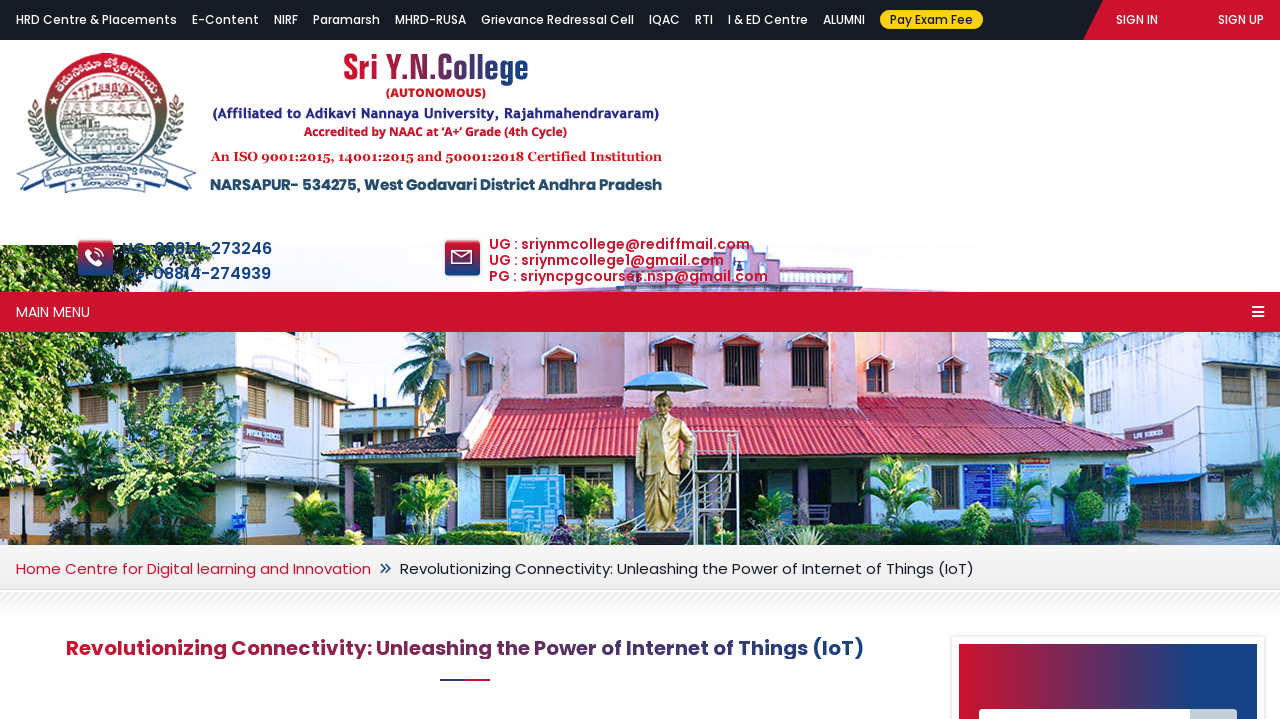Please provide a detailed answer to the question below based on the screenshot: 
What is the topic of the heading on the webpage?

The topic of the heading on the webpage can be found in the heading element with the text 'Revolutionizing Connectivity: Unleashing the Power of Internet of Things (IoT)'.